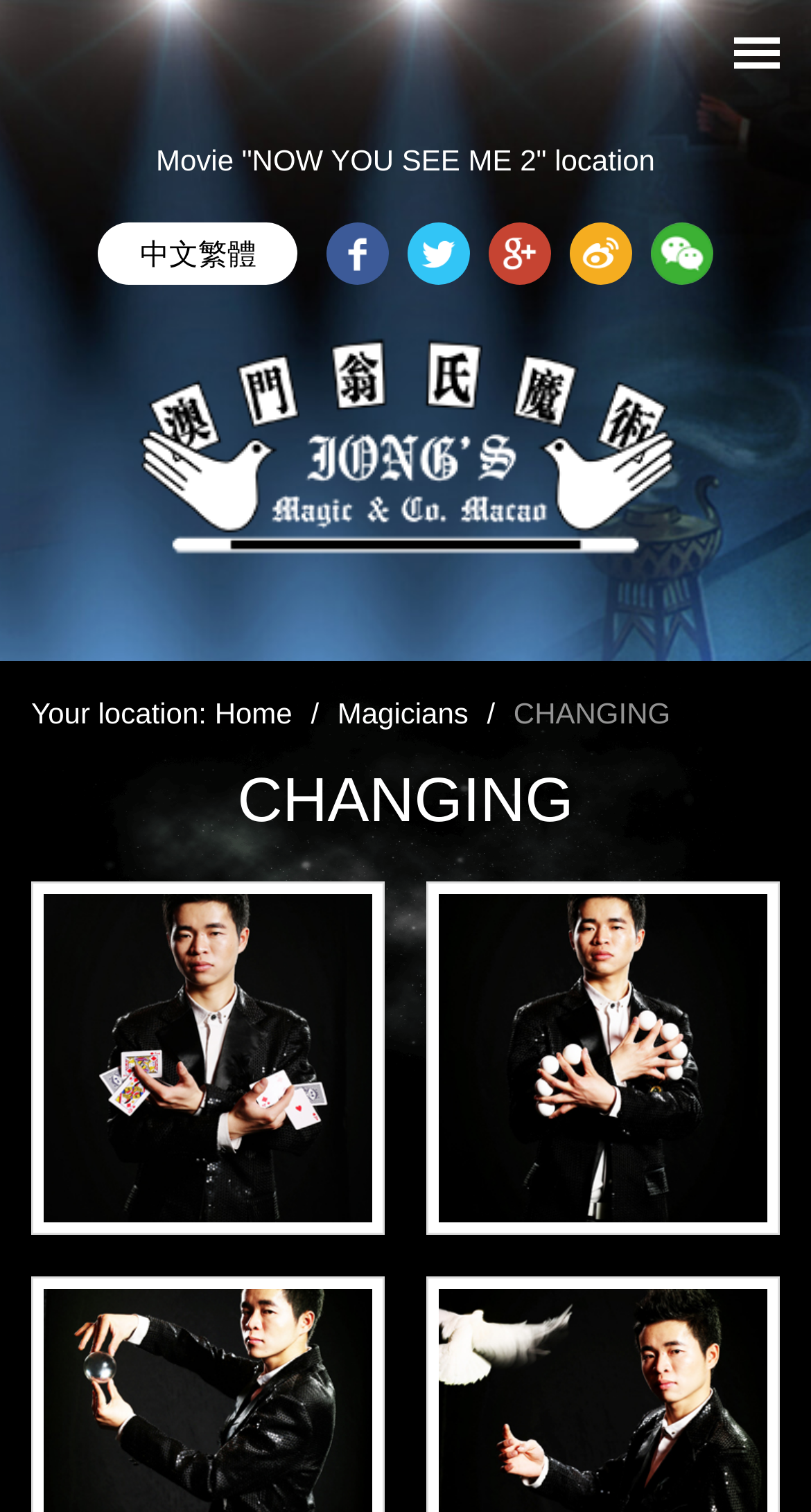What is the magician's name?
Please answer the question as detailed as possible based on the image.

The magician's name is obtained from the StaticText element 'CHANGING' with bounding box coordinates [0.633, 0.461, 0.827, 0.483] and also from the heading element 'CHANGING' with bounding box coordinates [0.038, 0.506, 0.962, 0.555].